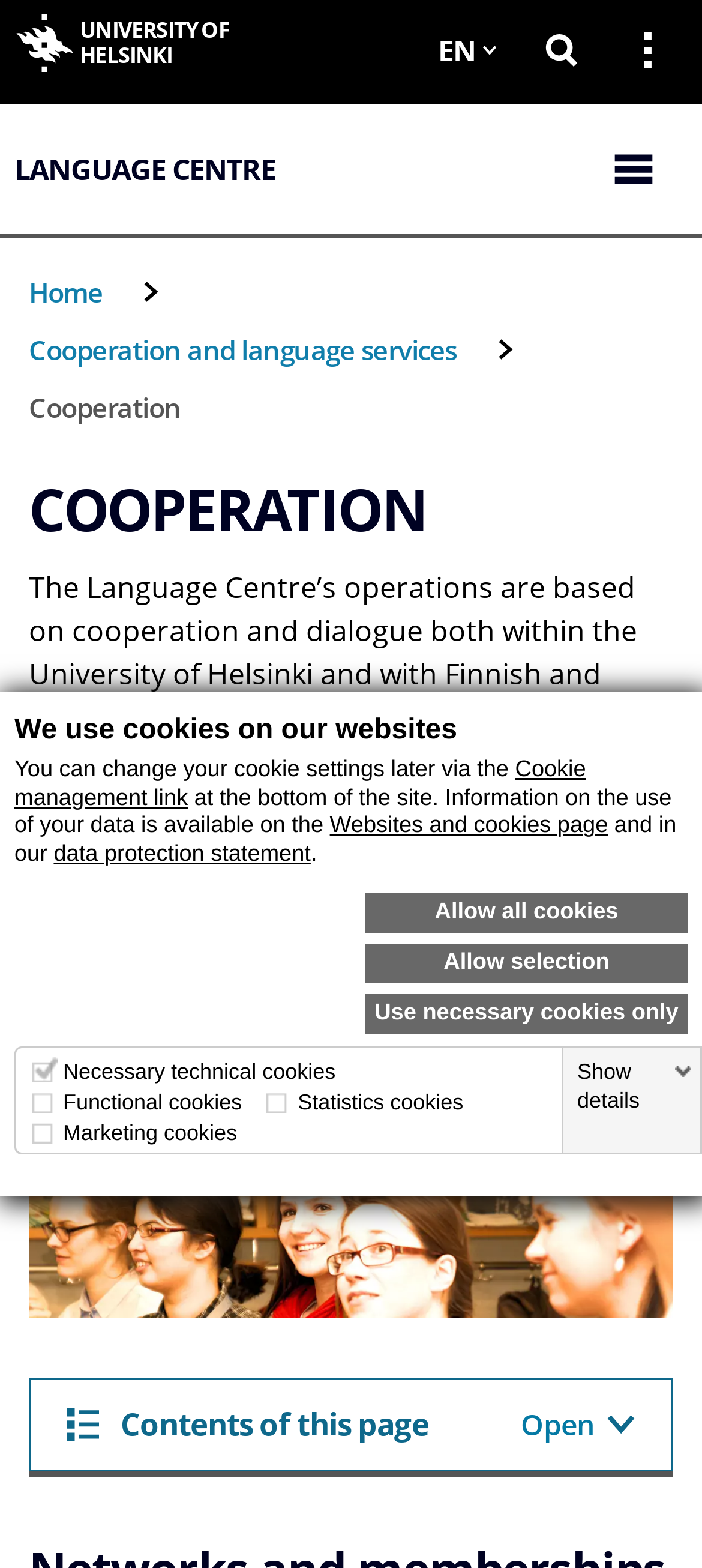What is the name of the university?
Can you offer a detailed and complete answer to this question?

I found the answer by looking at the top-left corner of the webpage, where it says 'UNIVERSITY OF HELSINKI' in a link element.